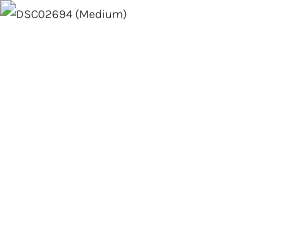Describe all significant details and elements found in the image.

The image titled "DSC02694 (Medium)" captures a moment that embodies the essence of the subject it represents. The photograph is rich in detail, showcasing textures and colors that engage the viewer. It is part of a series, indicating it may hold significance in a broader context or narrative. This particular medium-sized image contributes to an album or collection that invites viewers to explore and appreciate the thematic connections among the featured visuals.